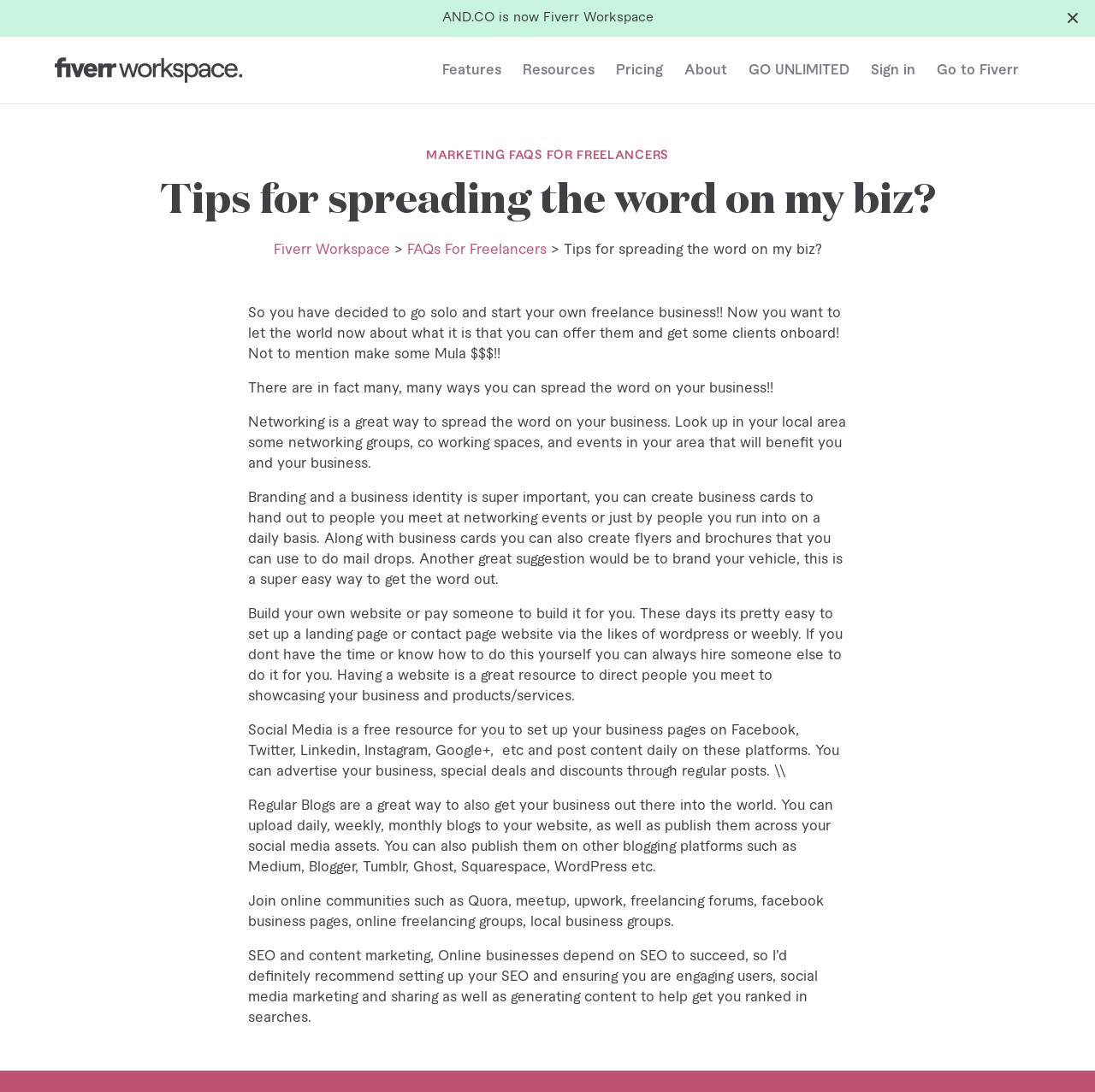Provide a thorough description of this webpage.

This webpage is about providing tips for freelancers to spread the word about their business and attract clients. At the top, there is a logo image and a text "AND.CO is now Fiverr Workspace". Below this, there are several links to different sections of the website, including "Features", "Resources", "Pricing", "About", "GO UNLIMITED", "Sign in", and "Go to Fiverr".

The main content of the webpage is an article that provides various tips for freelancers to promote their business. The article is divided into several sections, each with a heading and a brief description. The first section is titled "Tips for spreading the word on my biz?" and has a brief introduction to the importance of promoting one's business.

Below this, there are several paragraphs of text that provide tips on how to spread the word about one's business. These tips include networking, branding and creating a business identity, building a website, using social media, writing regular blogs, joining online communities, and using SEO and content marketing.

There are also several links scattered throughout the article, including a link to "MARKETING FAQS FOR FREELANCERS", "Fiverr Workspace", and "FAQs For Freelancers". The webpage has a clean and organized layout, with clear headings and concise text.